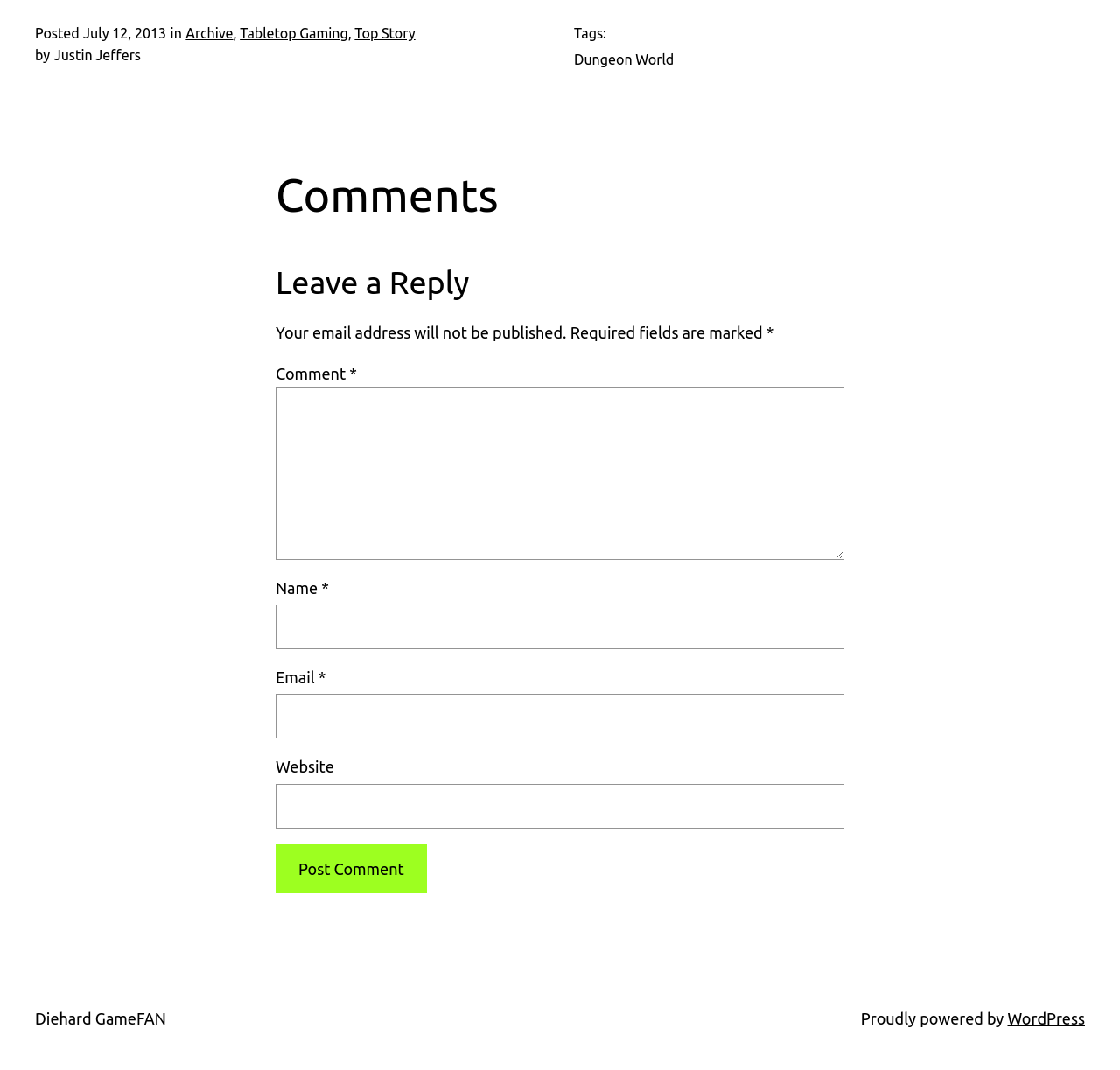Can you determine the bounding box coordinates of the area that needs to be clicked to fulfill the following instruction: "Click on the 'Archive' link"?

[0.166, 0.023, 0.208, 0.038]